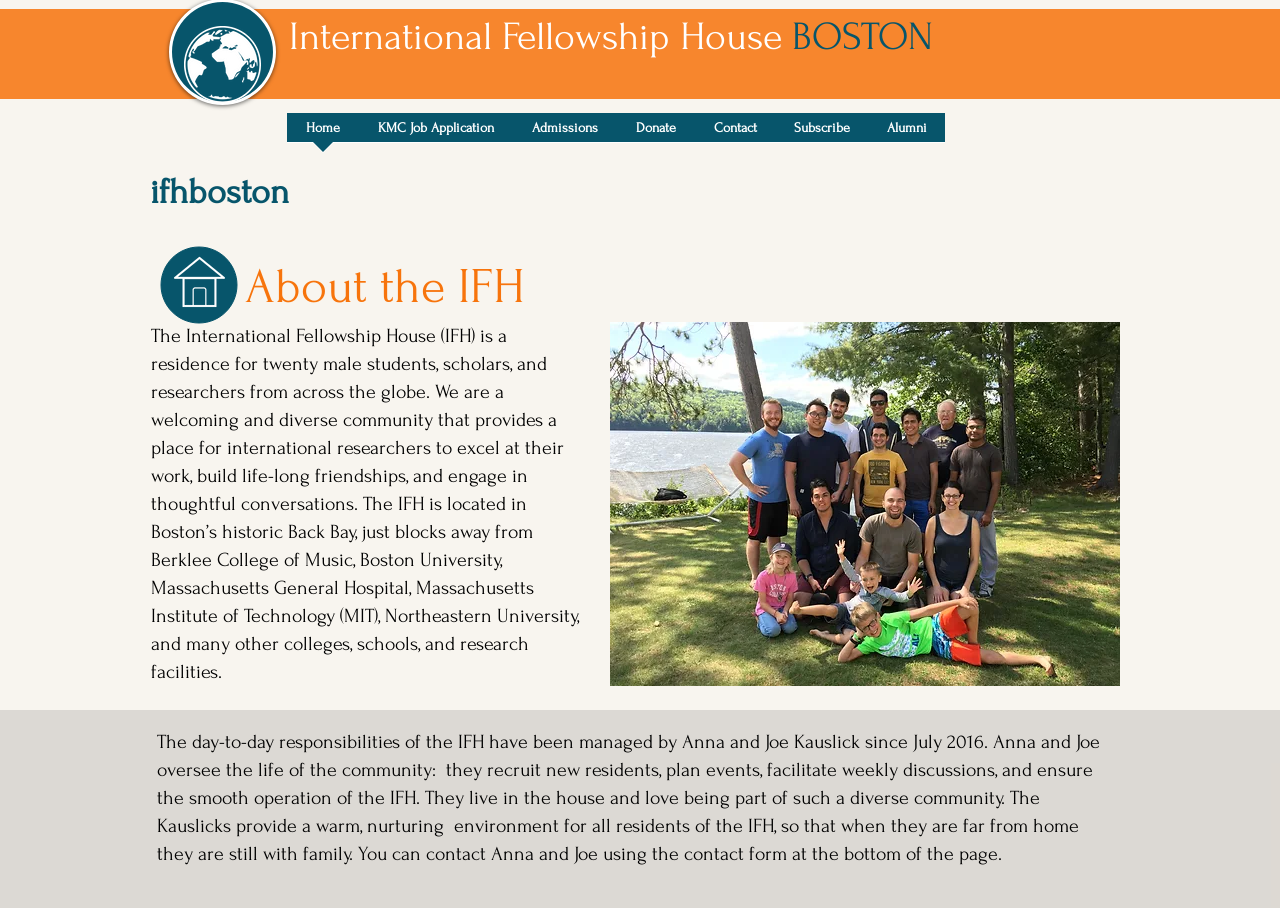Offer a detailed explanation of the webpage layout and contents.

The webpage is about the International Fellowship House (IFH) in Boston. At the top, there is a small globe icon and a heading that reads "International Fellowship House BOSTON". Below this, there is a navigation menu with links to "Home", "KMC Job Application", "Admissions", "Donate", "Contact", "Subscribe", and "Alumni".

On the left side, there is a smaller heading that reads "ifhboston". Below this, there is a block of text that describes the IFH as a residence for international students, scholars, and researchers, providing a welcoming and diverse community. The text also mentions the location of the IFH in Boston's historic Back Bay, near several colleges and research facilities.

To the right of this text, there is a large image, likely a photo of the IFH or its residents. Below the image, there is a heading that reads "About the IFH". Underneath, there is another block of text that describes the day-to-day management of the IFH by Anna and Joe Kauslick, who have been overseeing the community since 2016. The text also mentions their roles in recruiting residents, planning events, and ensuring the smooth operation of the IFH.

At the very top of the page, there is an iframe for site search, taking up about a quarter of the page's width.